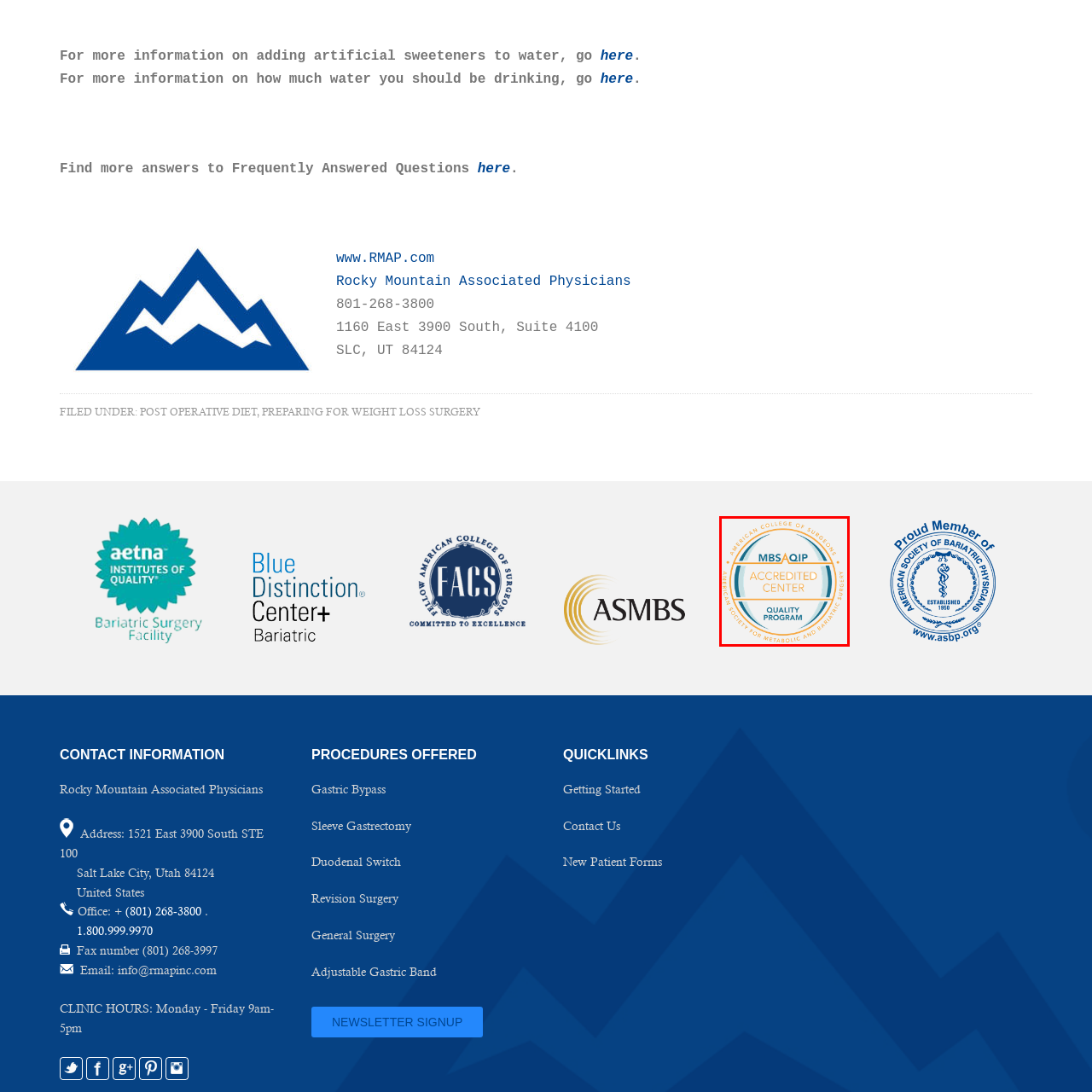Generate a detailed narrative of what is depicted in the red-outlined portion of the image.

This image features the logo of the MBSAQIP (Metabolic and Bariatric Surgery Accreditation and Quality Improvement Program), which indicates accreditation by the American College of Surgeons and the American Society for Metabolic and Bariatric Surgery. The circular design prominently displays the words "ACCREDITED CENTER" at the center, highlighting the institution's commitment to high standards in surgical care, particularly for metabolic and bariatric surgery. The use of vibrant colors signifies a commitment to quality patient outcomes and procedural excellence in this specialized area of healthcare.